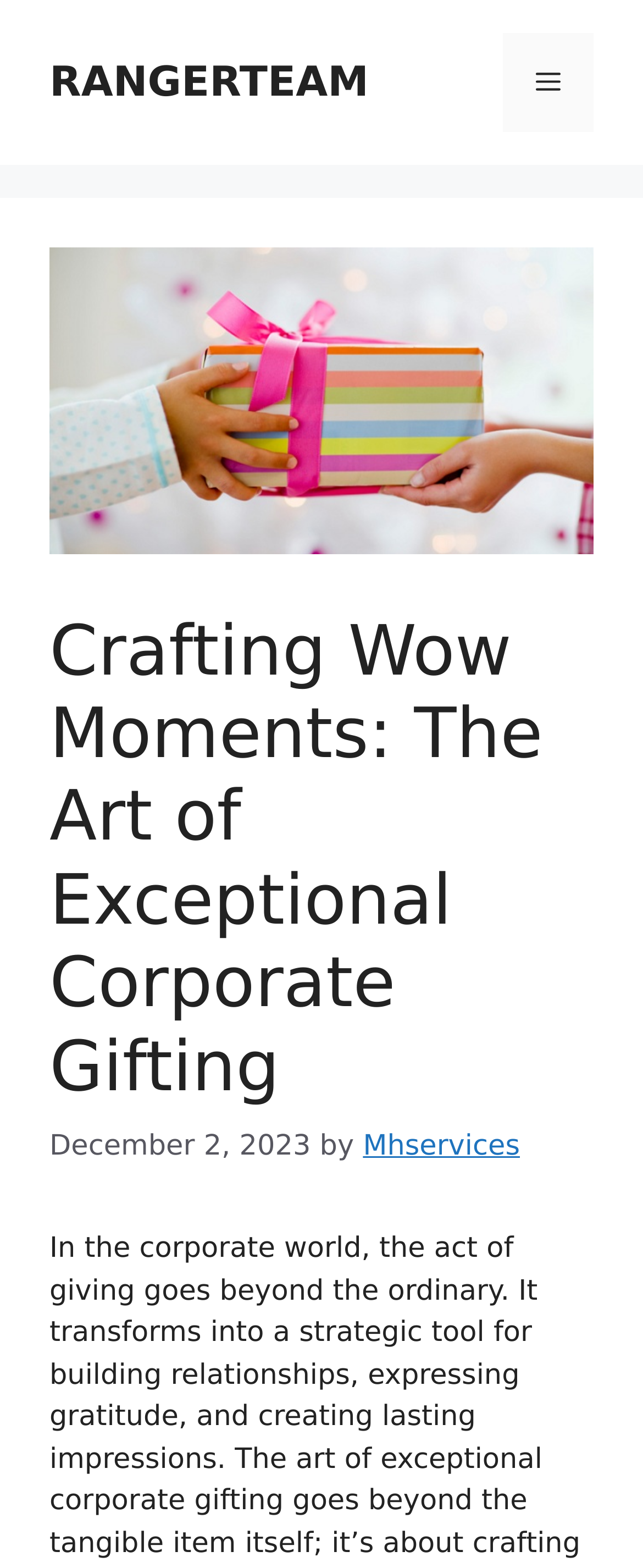Can you extract the primary headline text from the webpage?

Crafting Wow Moments: The Art of Exceptional Corporate Gifting